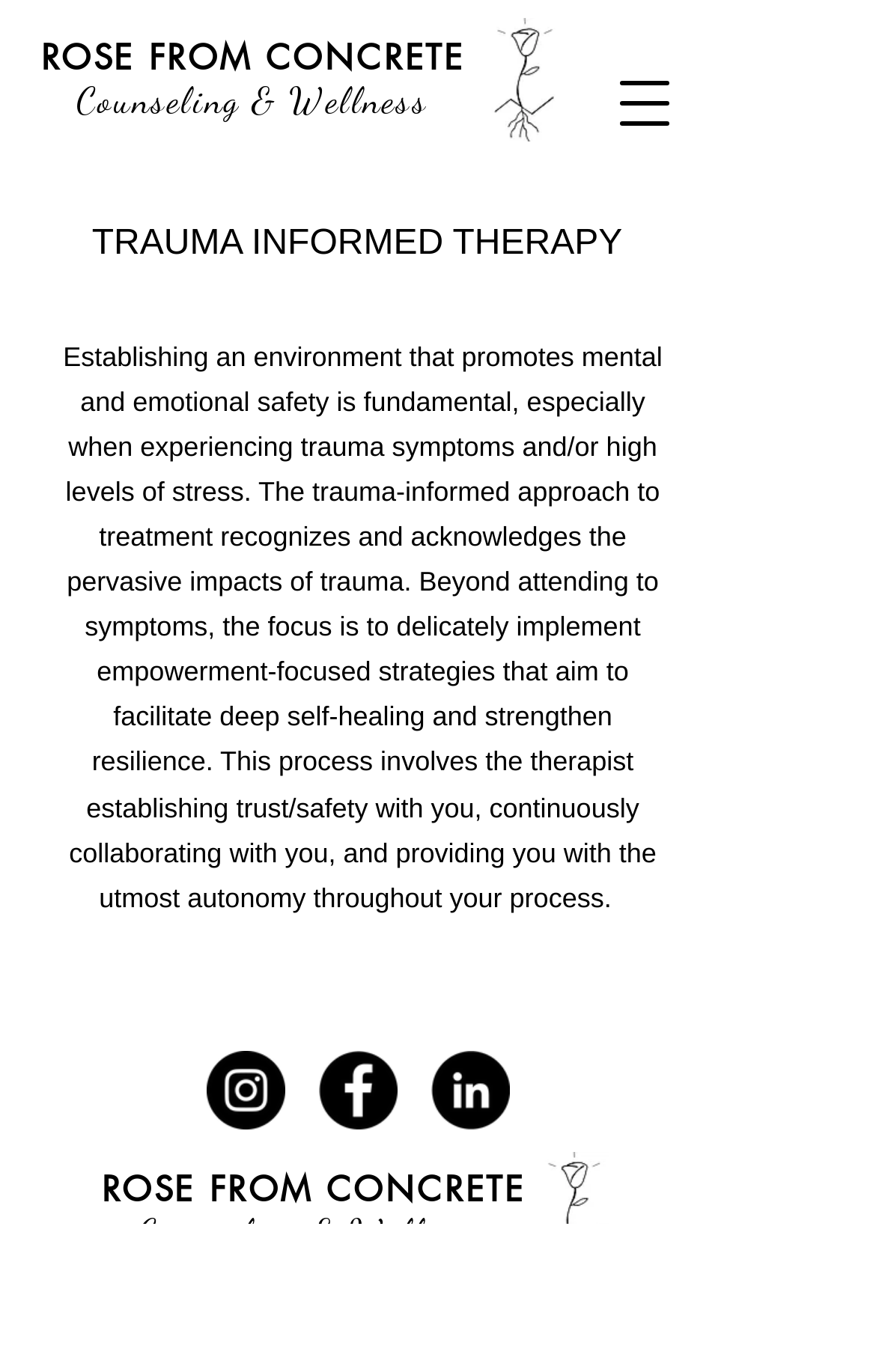Extract the main headline from the webpage and generate its text.

TRAUMA INFORMED THERAPY